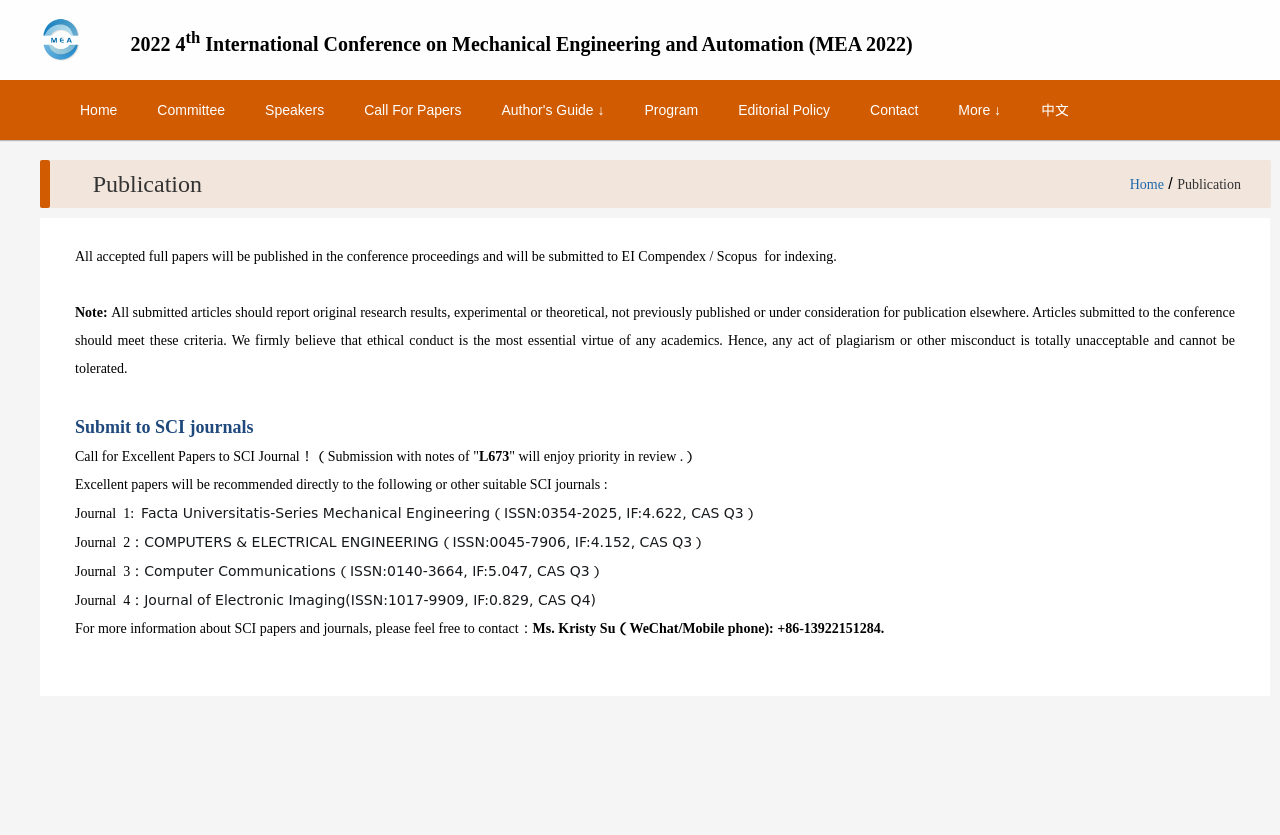Determine the bounding box coordinates for the area that needs to be clicked to fulfill this task: "Click the 'Committee' link". The coordinates must be given as four float numbers between 0 and 1, i.e., [left, top, right, bottom].

[0.107, 0.096, 0.191, 0.168]